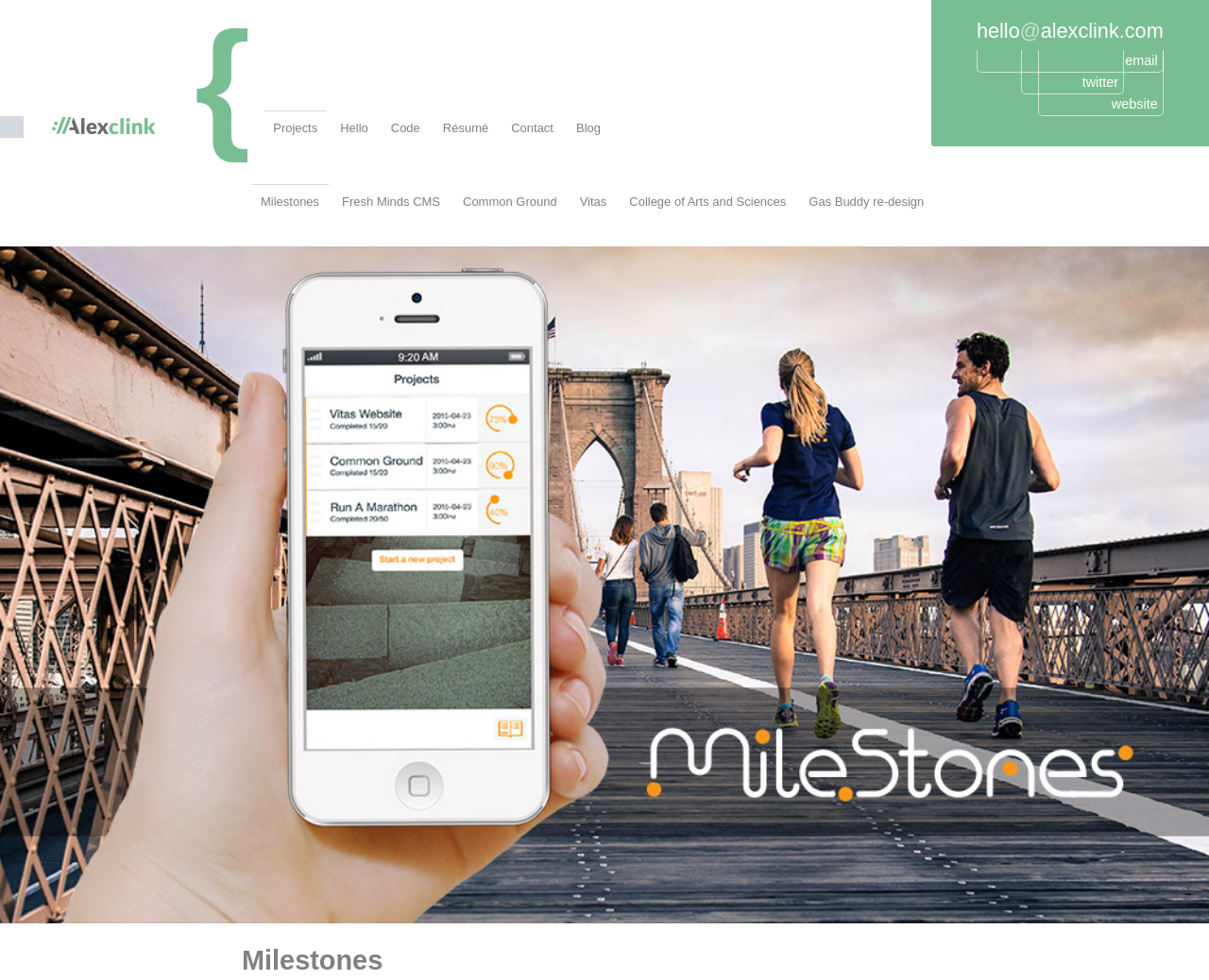Answer the question using only one word or a concise phrase: What is the name of the first project listed in the milestones section?

Fresh Minds CMS